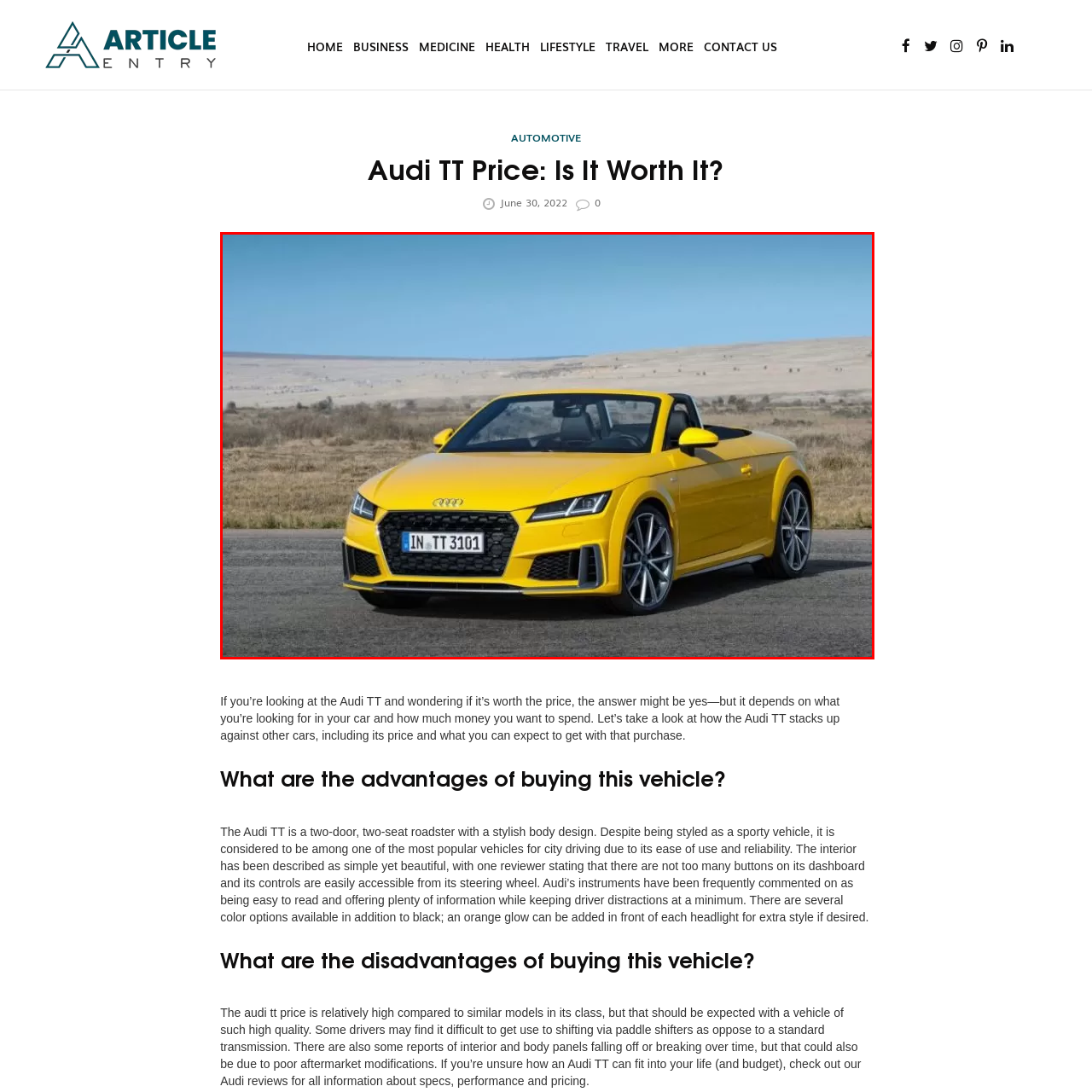Offer a thorough and descriptive summary of the image captured in the red bounding box.

The image showcases a vibrant yellow Audi TT, a stylish two-door convertible known for its sporty design and dynamic performance. Positioned against a backdrop of vast, muted landscapes, the car's sleek lines and aggressive front grille catch the light, highlighting its modern aesthetic. The vehicle's convertible roof is down, inviting a sense of freedom and adventure, perfectly embodying the essence of open-top driving. The license plate reads "IN TT 3101," adding a touch of personalization. As a representation of Audi's commitment to quality and innovation, this model stands out not only for its striking look but also for its reputation as a reliable choice for city driving, merging style with practicality.